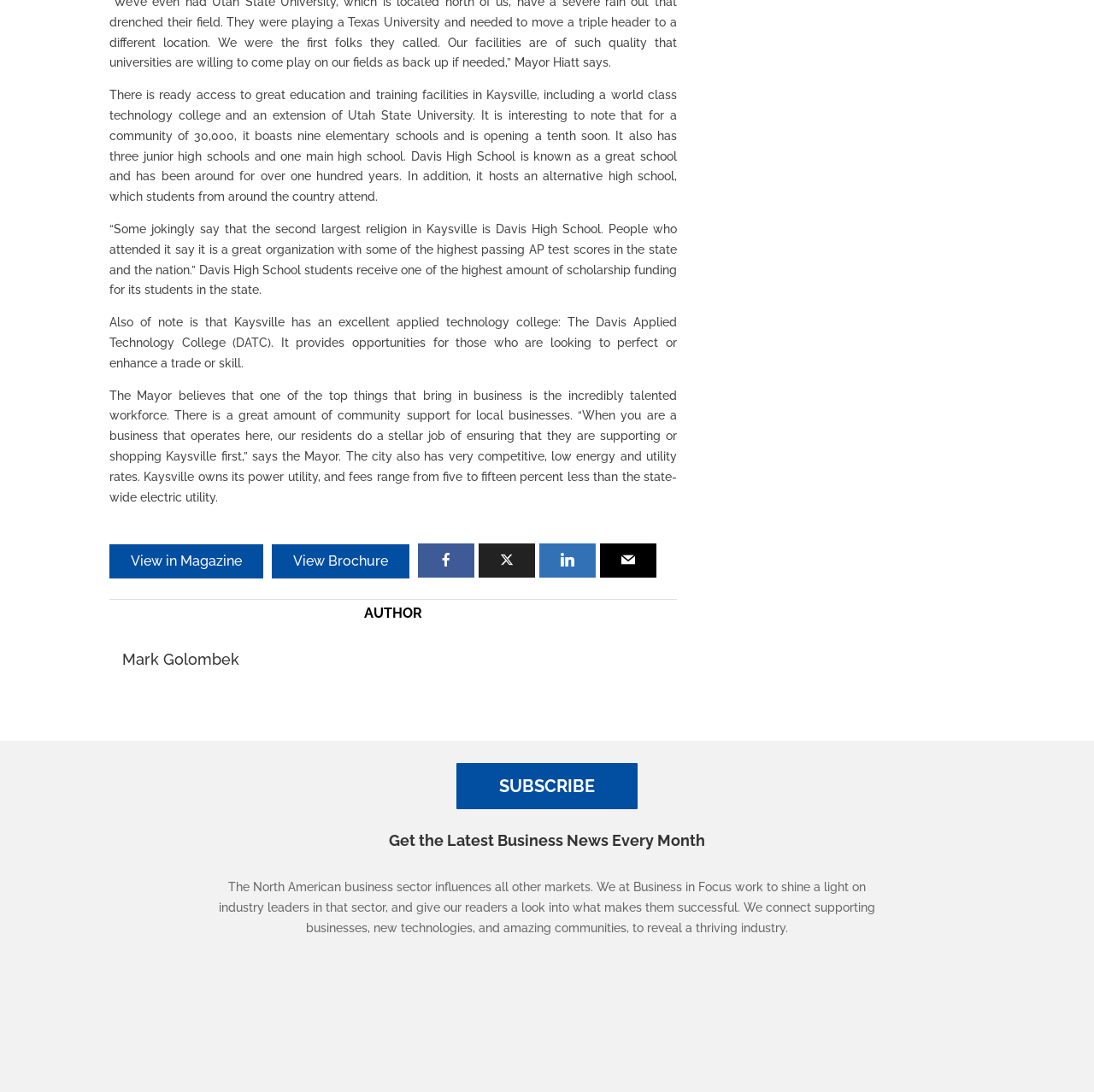With reference to the screenshot, provide a detailed response to the question below:
What is the name of the author mentioned?

The answer can be found in the LayoutTable element, which contains a heading element with the text 'Mark Golombek'.